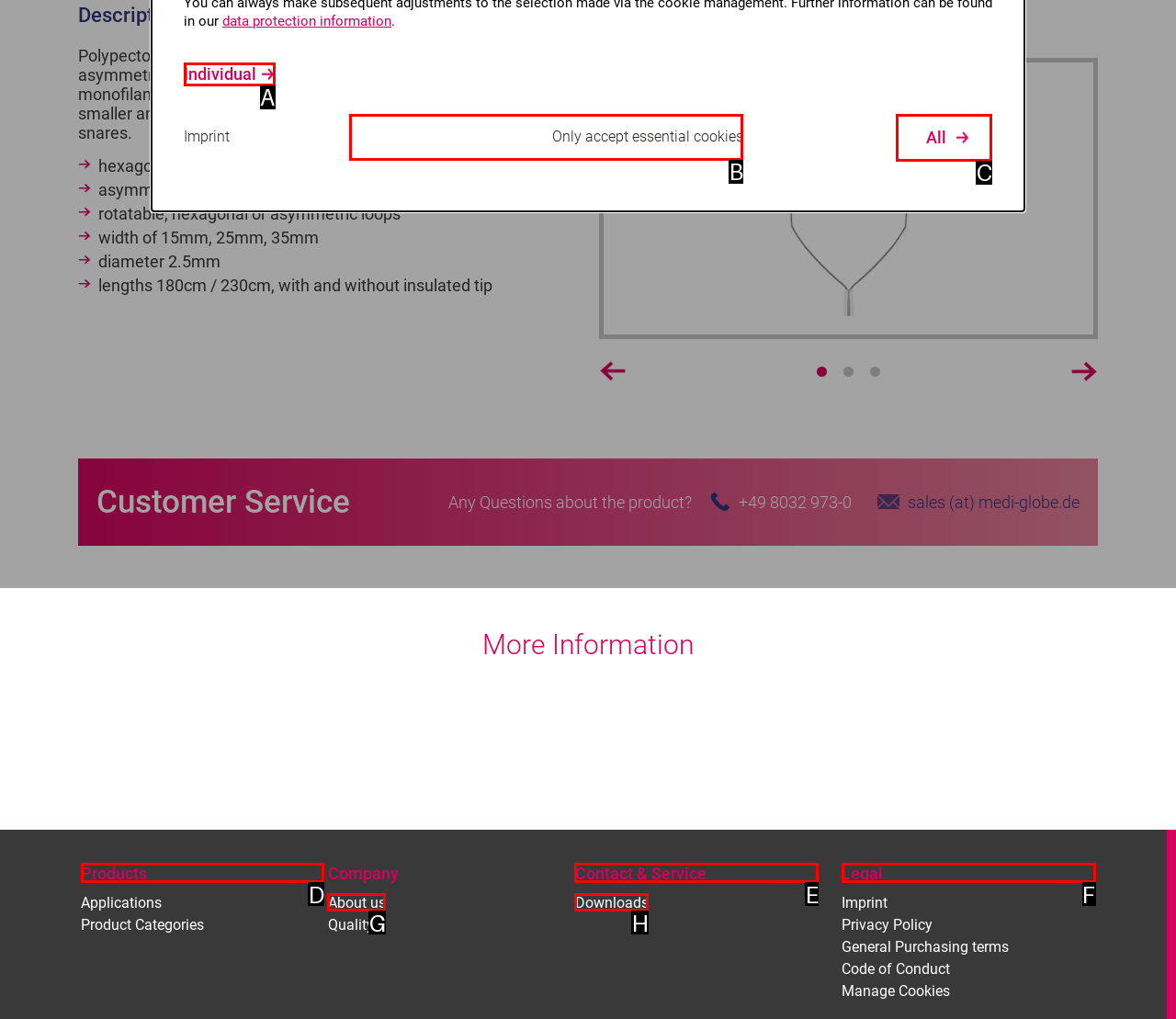Refer to the element description: aria-label="Advertisement" name="aswift_2" title="Advertisement" and identify the matching HTML element. State your answer with the appropriate letter.

None